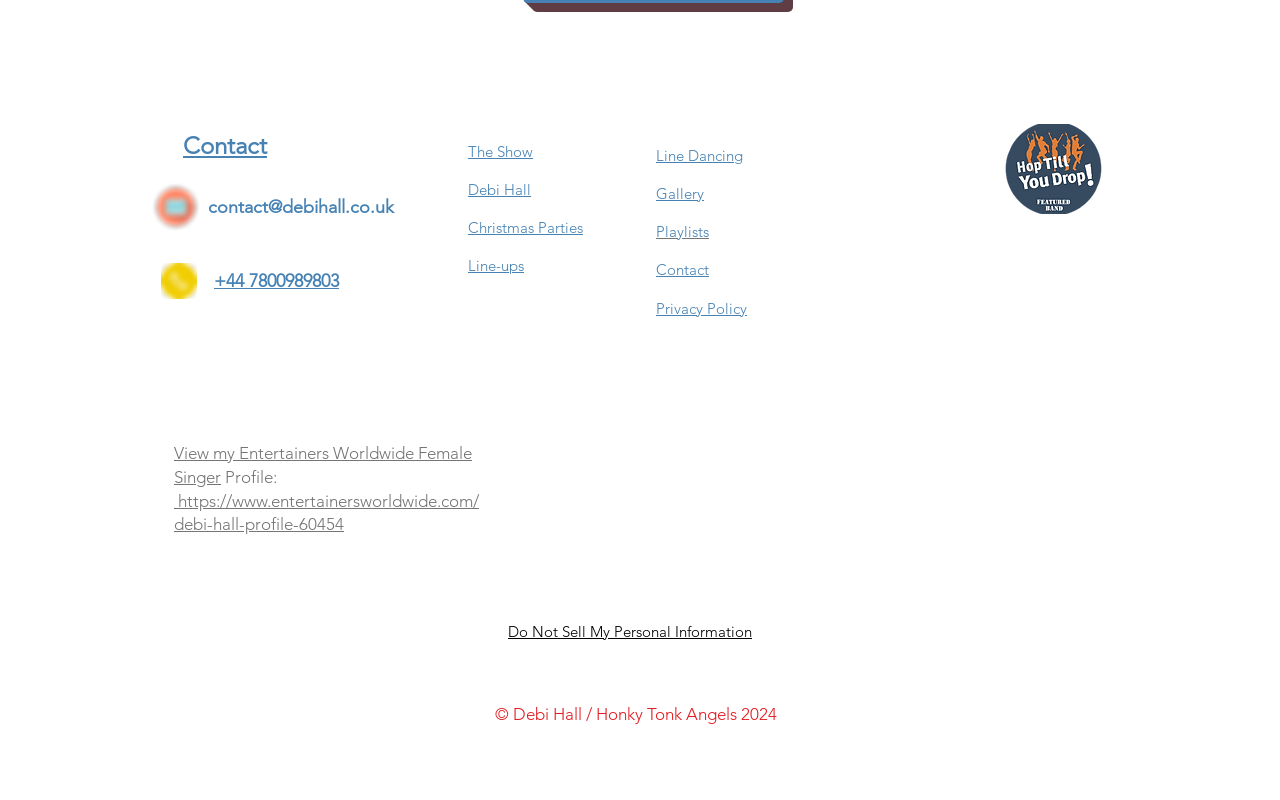Provide the bounding box for the UI element matching this description: "The Show".

[0.366, 0.178, 0.416, 0.201]